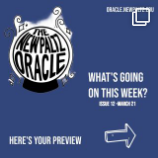Deliver an in-depth description of the image, highlighting major points.

The image prominently features the logo of "The New Paltz Oracle," set against a deep blue background. Text highlights include "What's Going On This Week?" signaling a weekly update, alongside "Issue 12" and a reference to "March 21," indicating the publication date. The design is lively and engaging, with decorative elements that evoke a sense of excitement for upcoming events and stories. The caption encourages viewers to look forward to the preview of content in this issue, inviting them to discover more about what’s happening in the community. An arrow graphic suggests navigating further, enhancing the interactive feel of the publication.